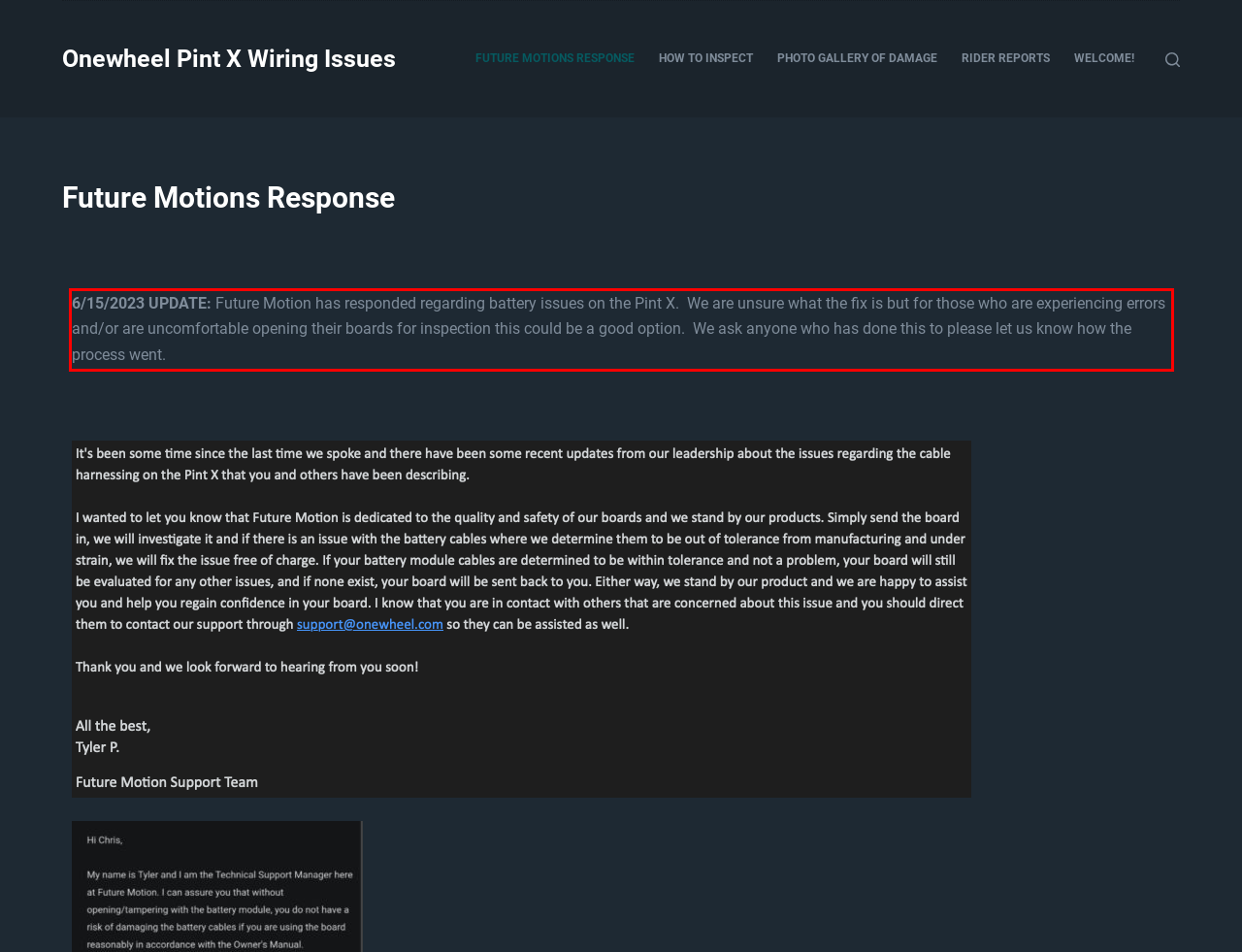Please identify the text within the red rectangular bounding box in the provided webpage screenshot.

6/15/2023 UPDATE: Future Motion has responded regarding battery issues on the Pint X. We are unsure what the fix is but for those who are experiencing errors and/or are uncomfortable opening their boards for inspection this could be a good option. We ask anyone who has done this to please let us know how the process went.